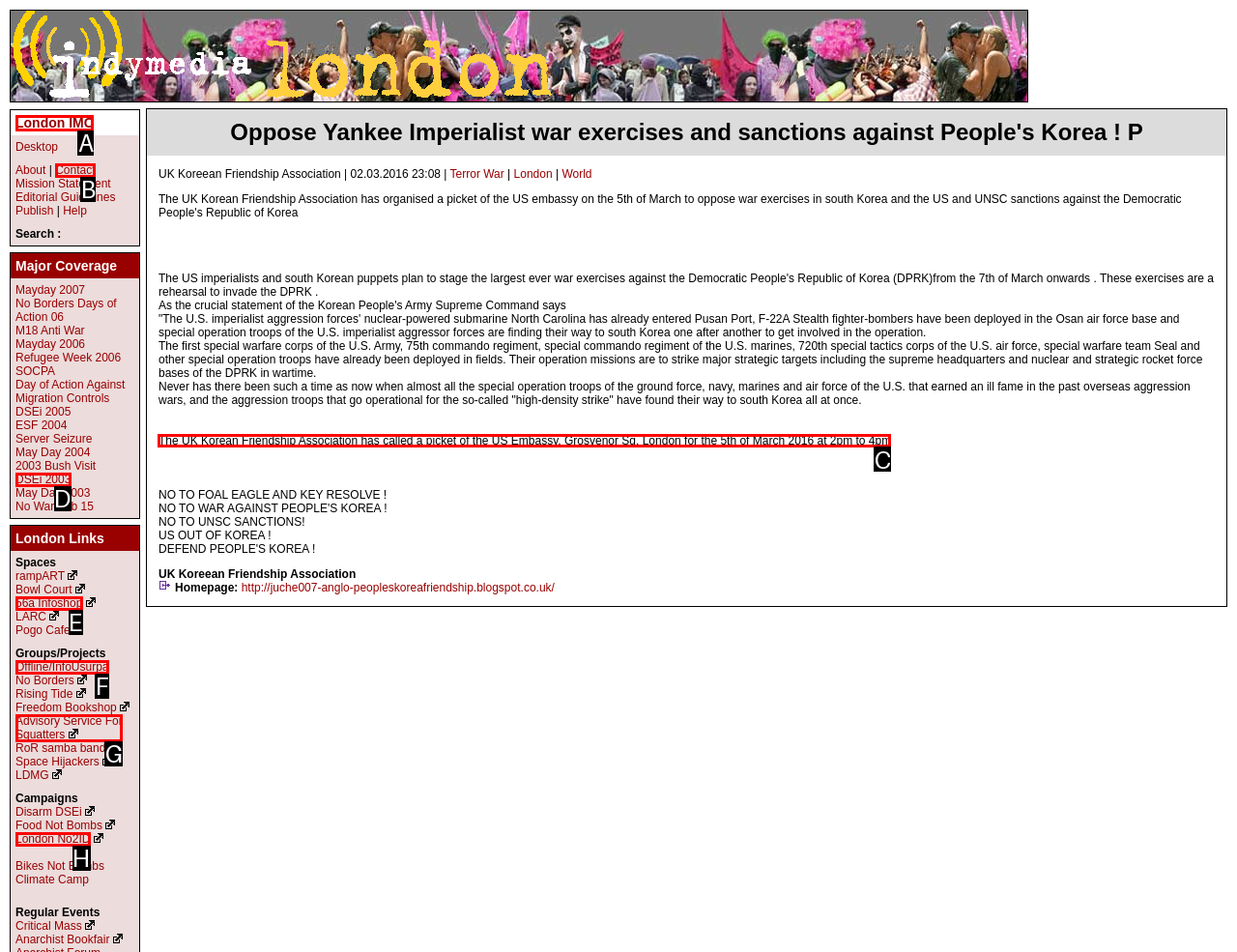Indicate the HTML element that should be clicked to perform the task: Participate in the picket of the US Embassy Reply with the letter corresponding to the chosen option.

C